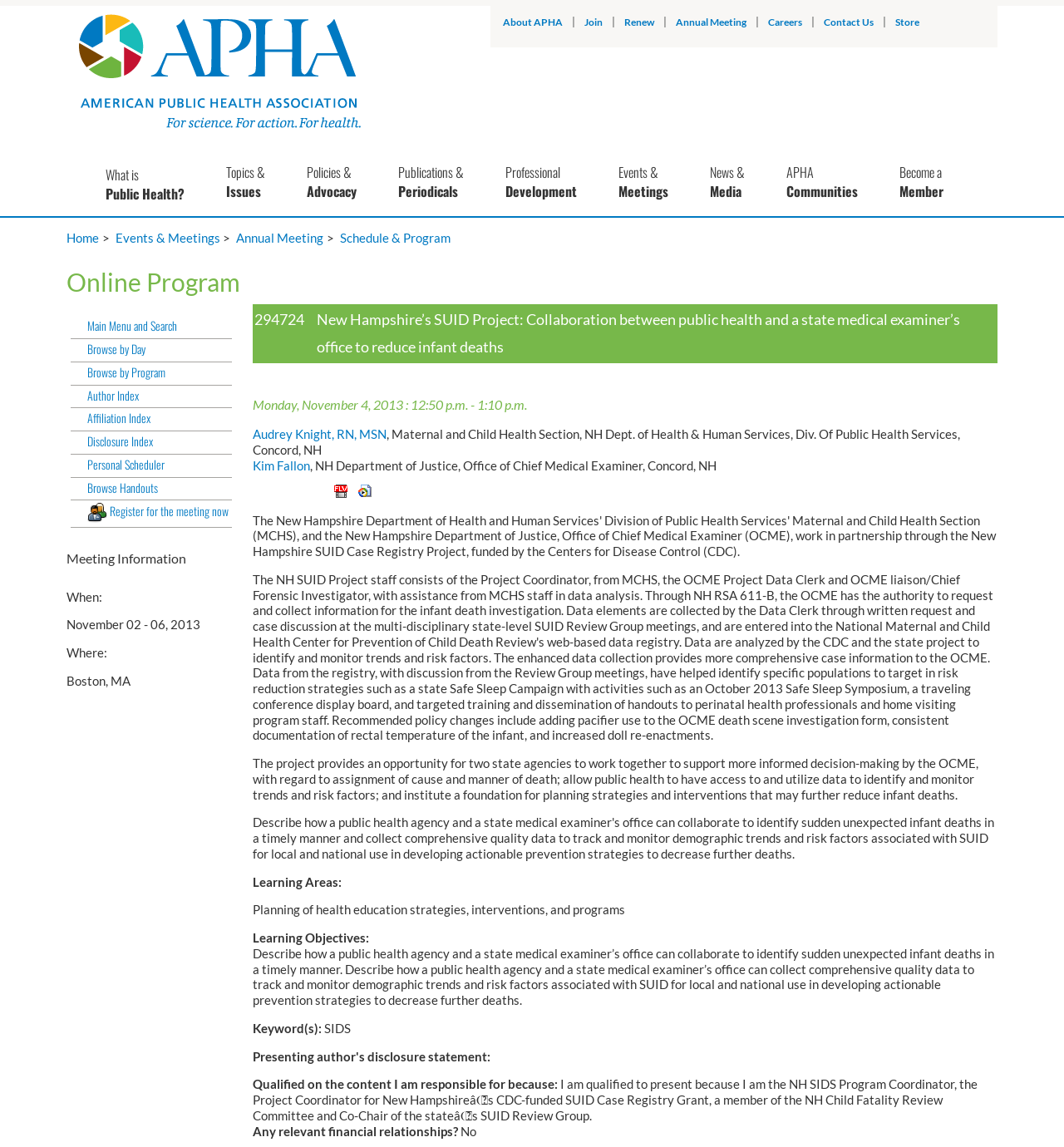Respond with a single word or phrase to the following question:
What is the location of the meeting?

Boston, MA